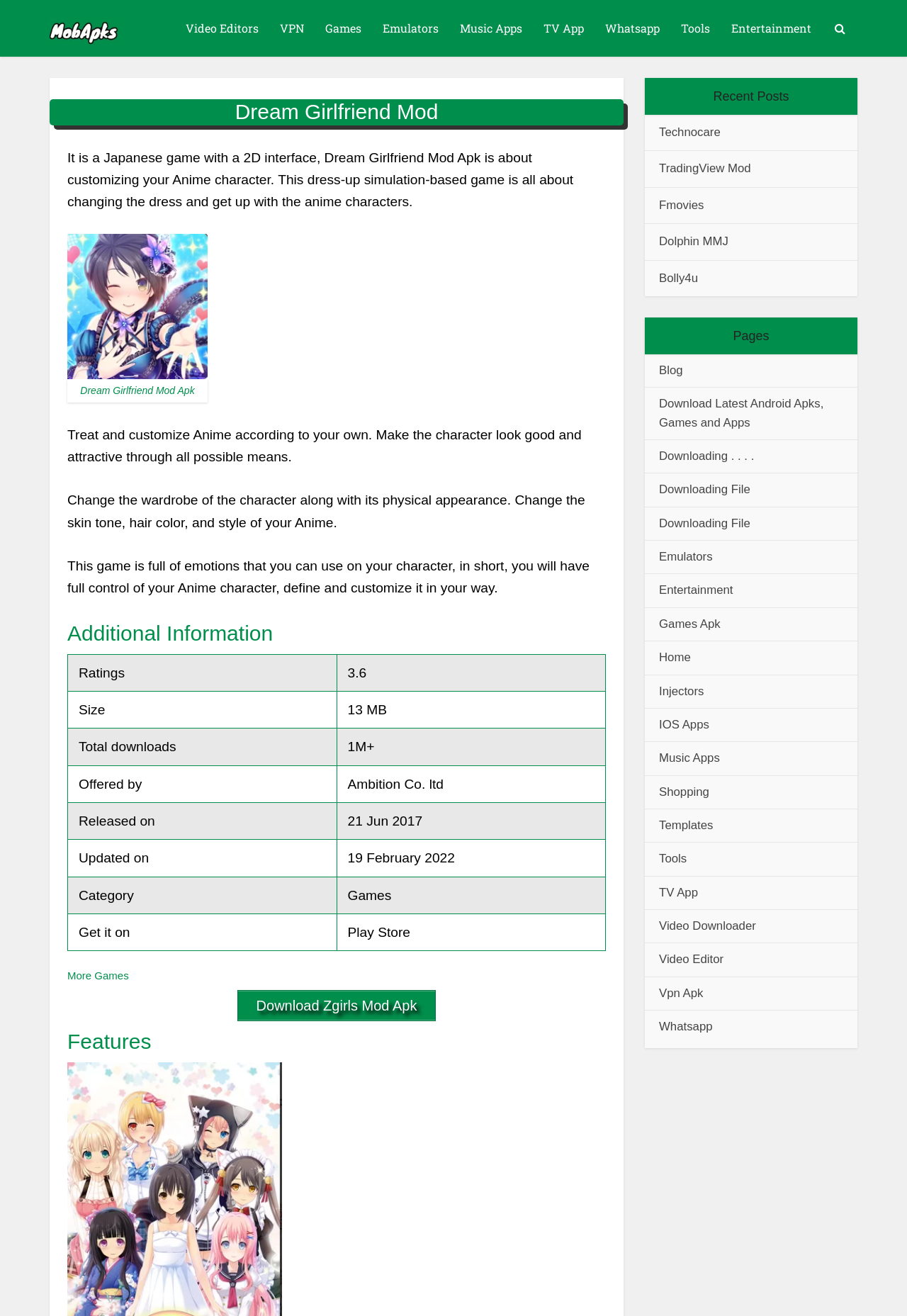Identify the bounding box coordinates of the section to be clicked to complete the task described by the following instruction: "Download Dream Girlfriend Mod Apk". The coordinates should be four float numbers between 0 and 1, formatted as [left, top, right, bottom].

[0.261, 0.752, 0.481, 0.776]